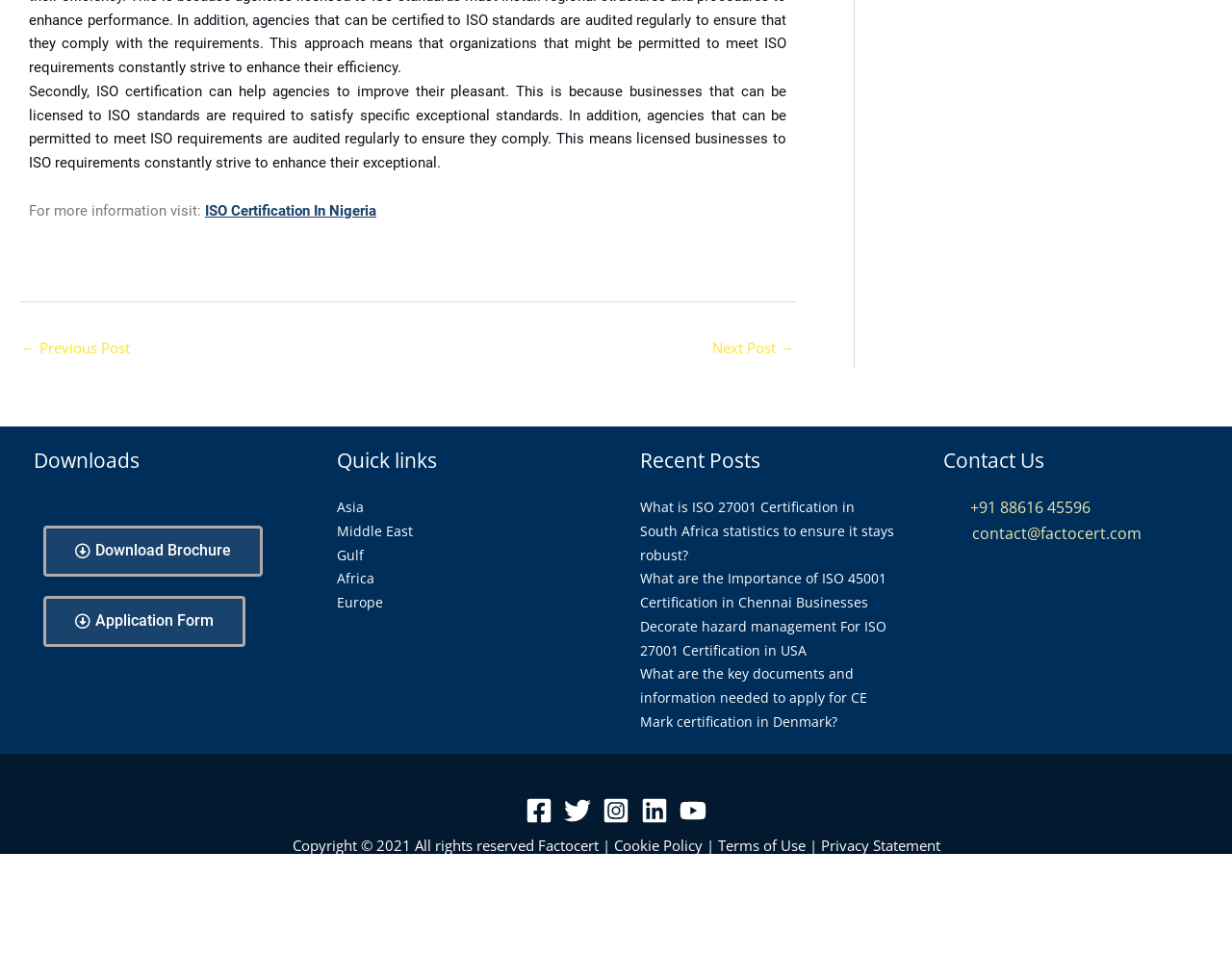Please find the bounding box coordinates in the format (top-left x, top-left y, bottom-right x, bottom-right y) for the given element description. Ensure the coordinates are floating point numbers between 0 and 1. Description: Privacy Statement

[0.666, 0.875, 0.763, 0.895]